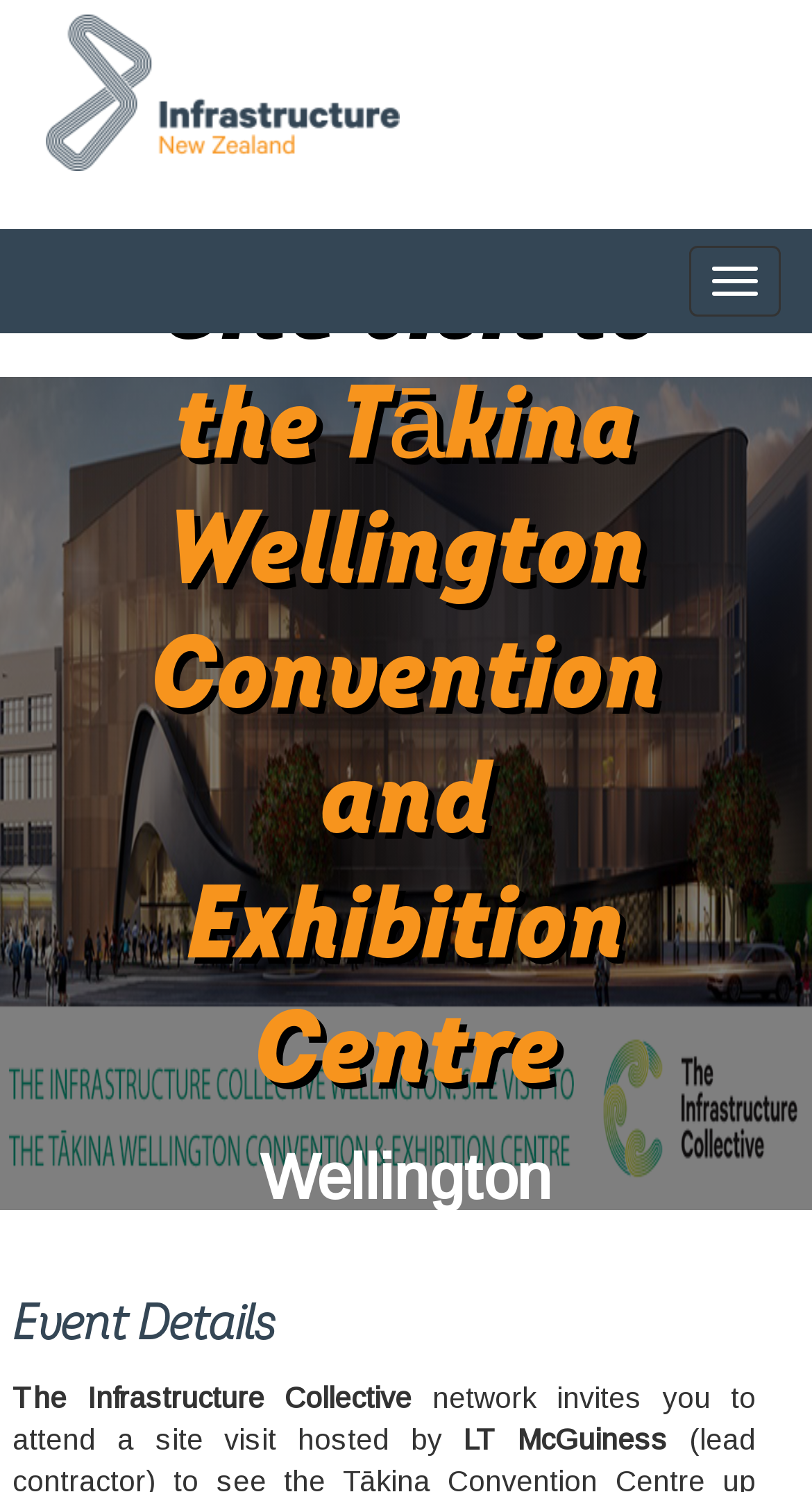Give a one-word or short phrase answer to the question: 
What is the logo on the top left?

INZLogo